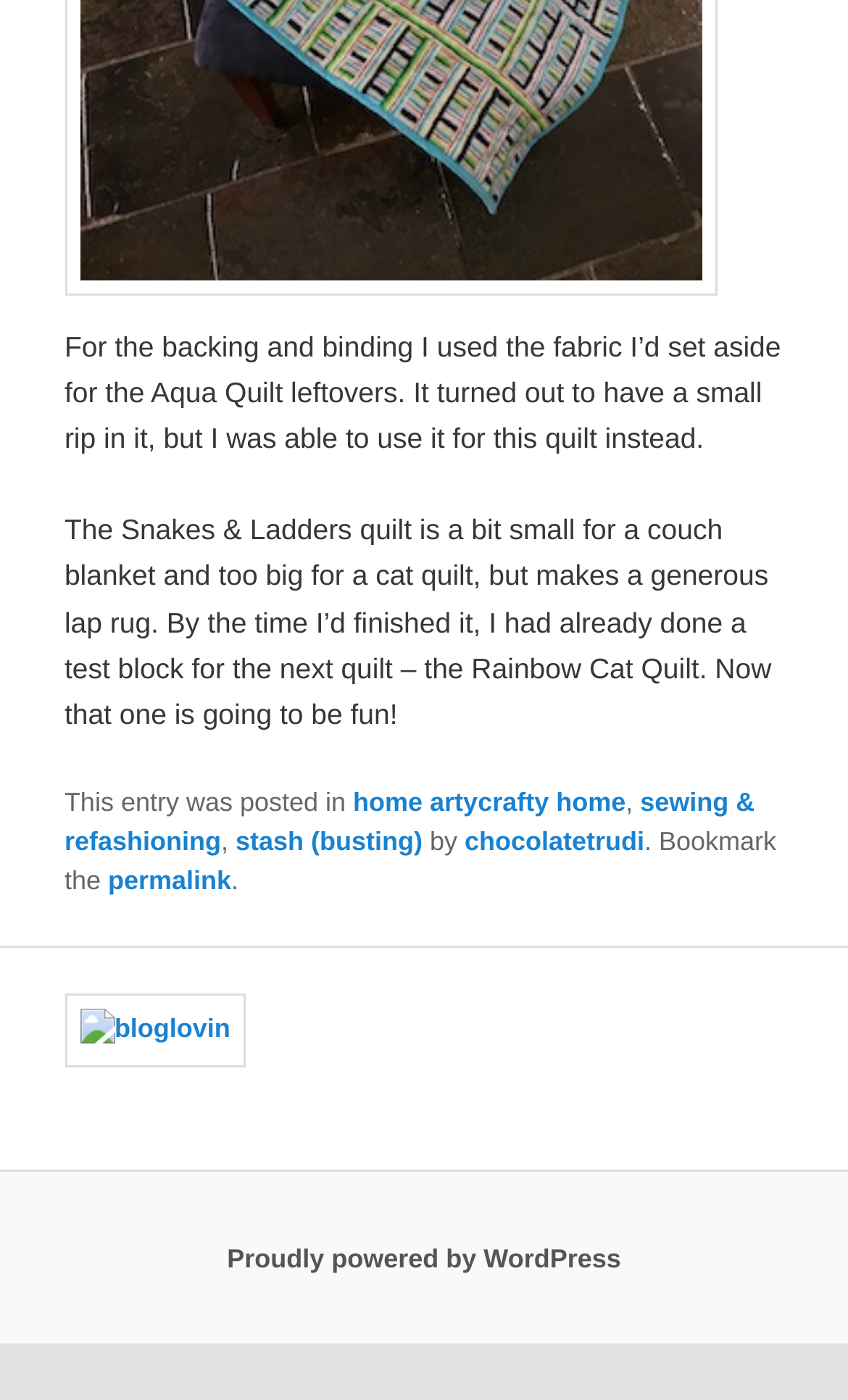Using the information in the image, give a detailed answer to the following question: What is the author of this blog post?

The author of this blog post is mentioned in the footer section, where it says 'This entry was posted in ... by chocolatetrudi'.